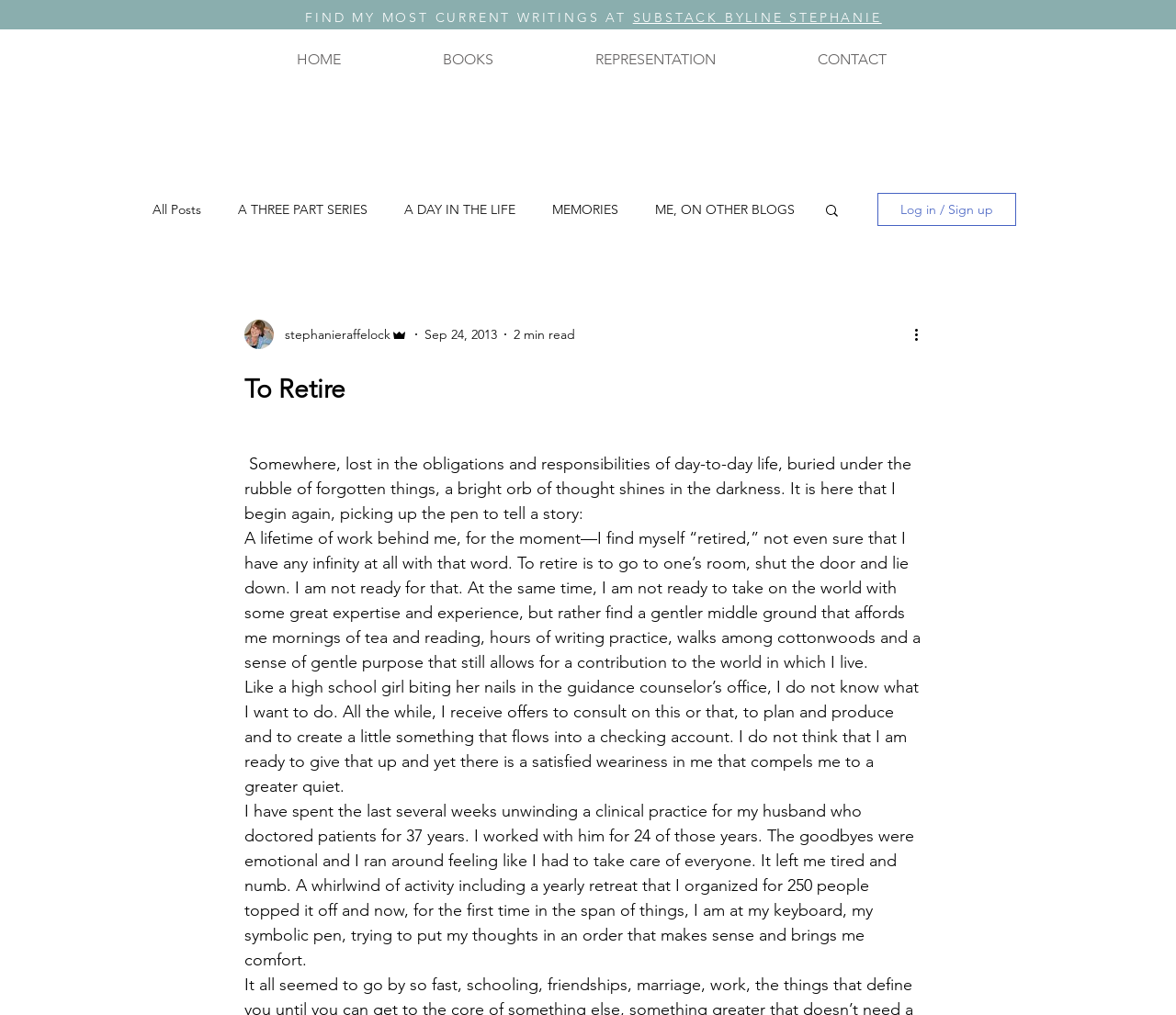Pinpoint the bounding box coordinates of the clickable element needed to complete the instruction: "Log in or sign up". The coordinates should be provided as four float numbers between 0 and 1: [left, top, right, bottom].

[0.746, 0.19, 0.864, 0.223]